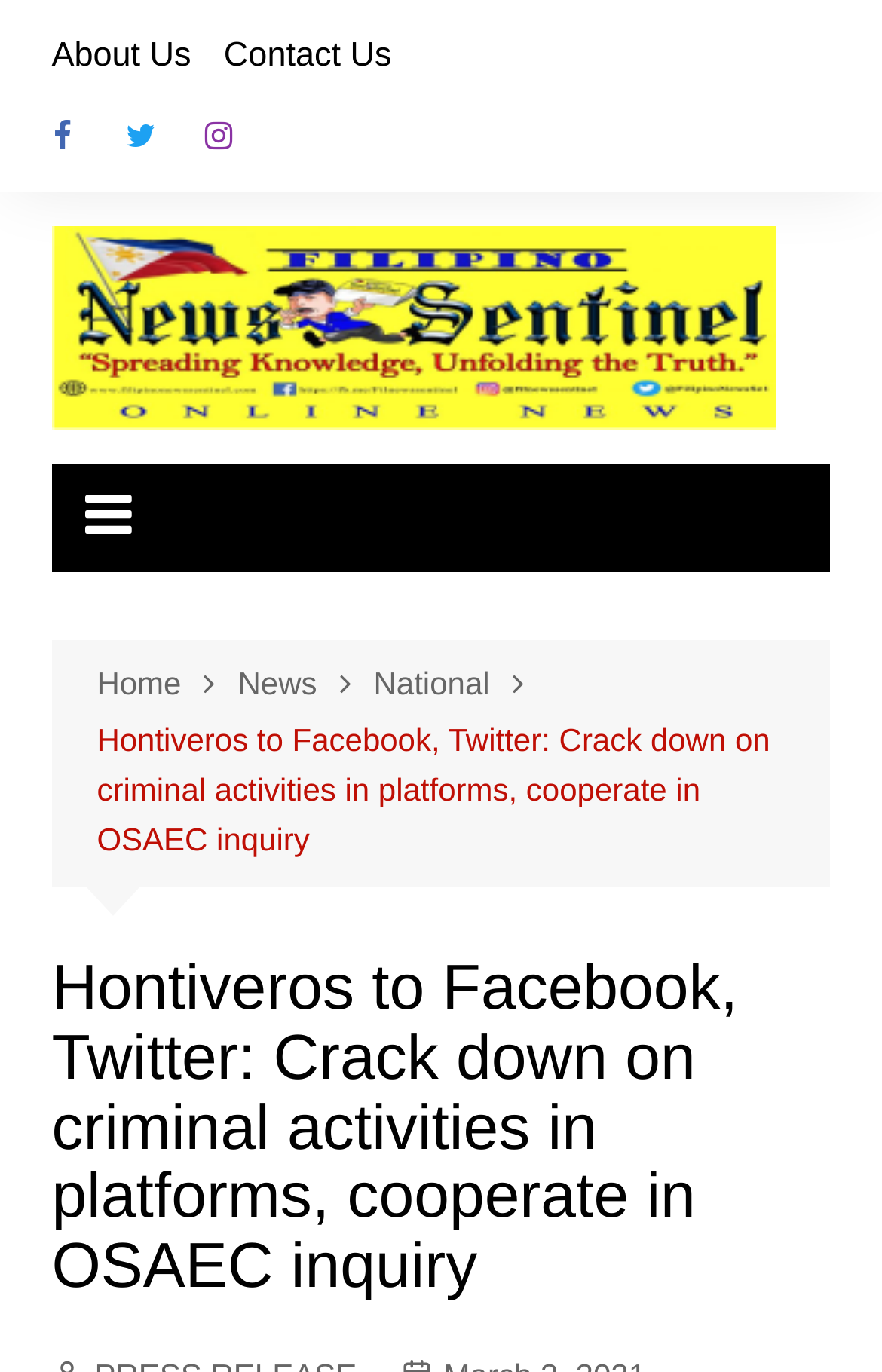What is the name of the news organization?
Answer the question using a single word or phrase, according to the image.

Filipino News Sentinel